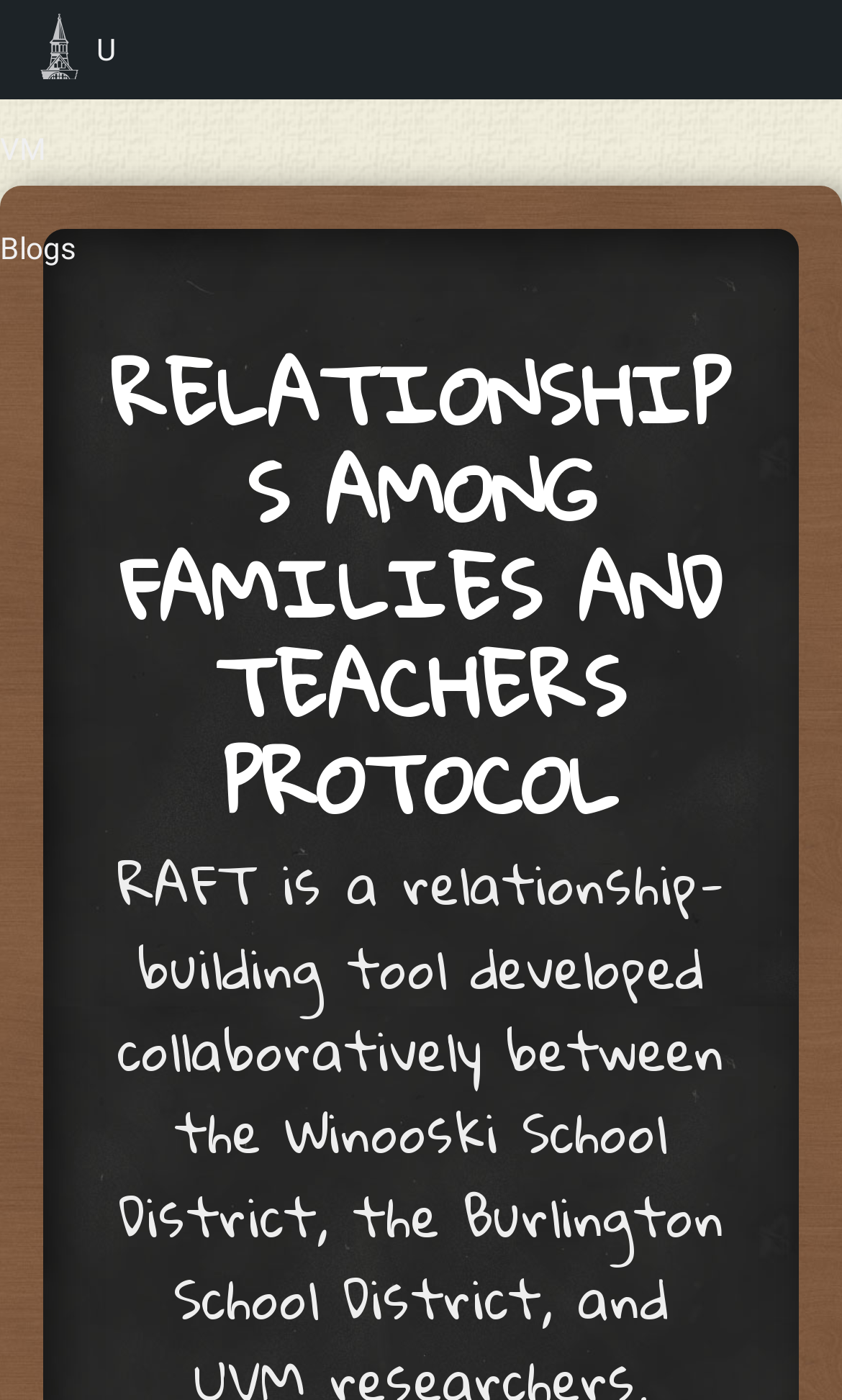Find the bounding box coordinates for the HTML element described as: "UVM Blogs". The coordinates should consist of four float values between 0 and 1, i.e., [left, top, right, bottom].

[0.0, 0.0, 0.141, 0.071]